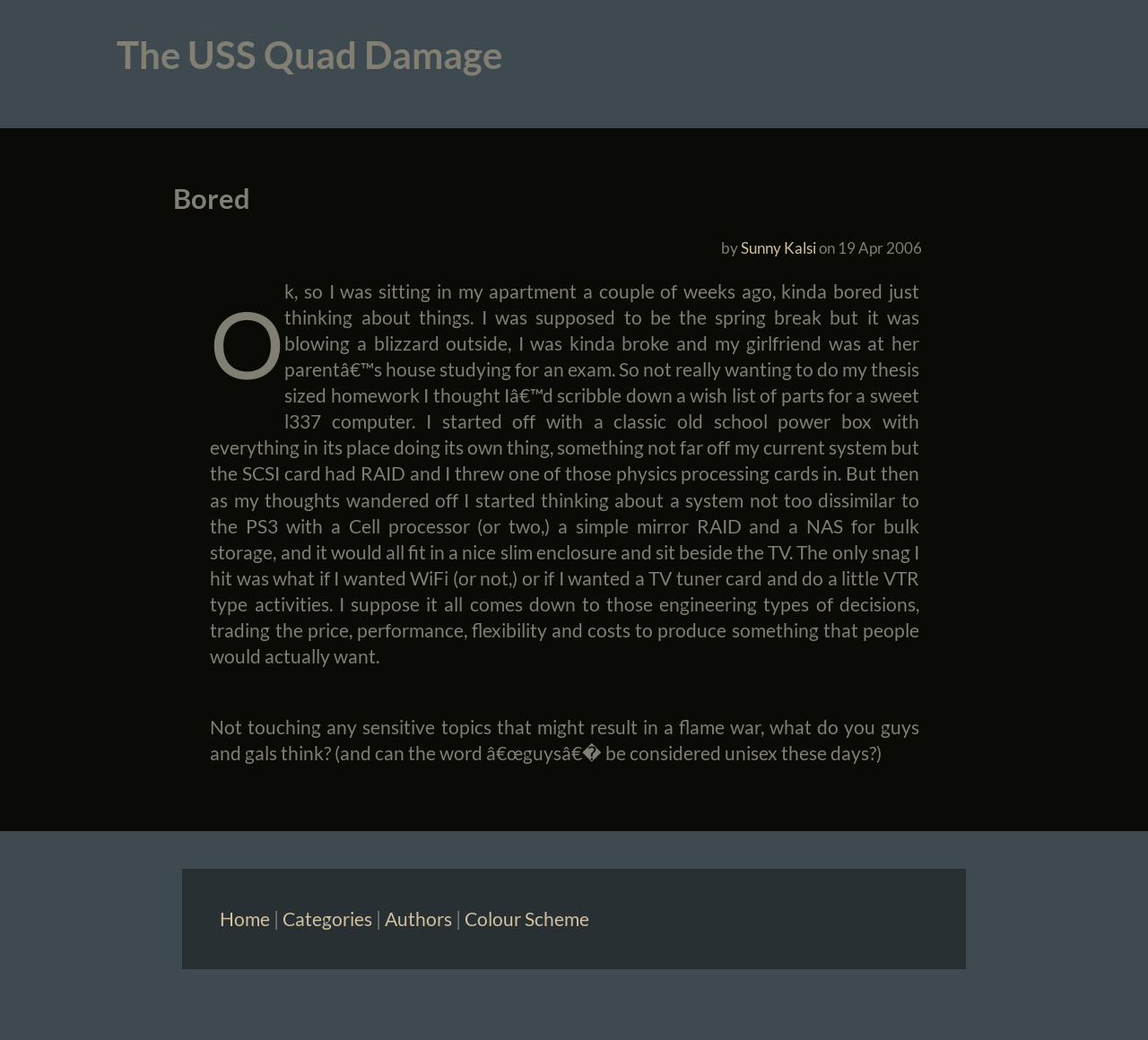Identify the text that serves as the heading for the webpage and generate it.

The USS Quad Damage